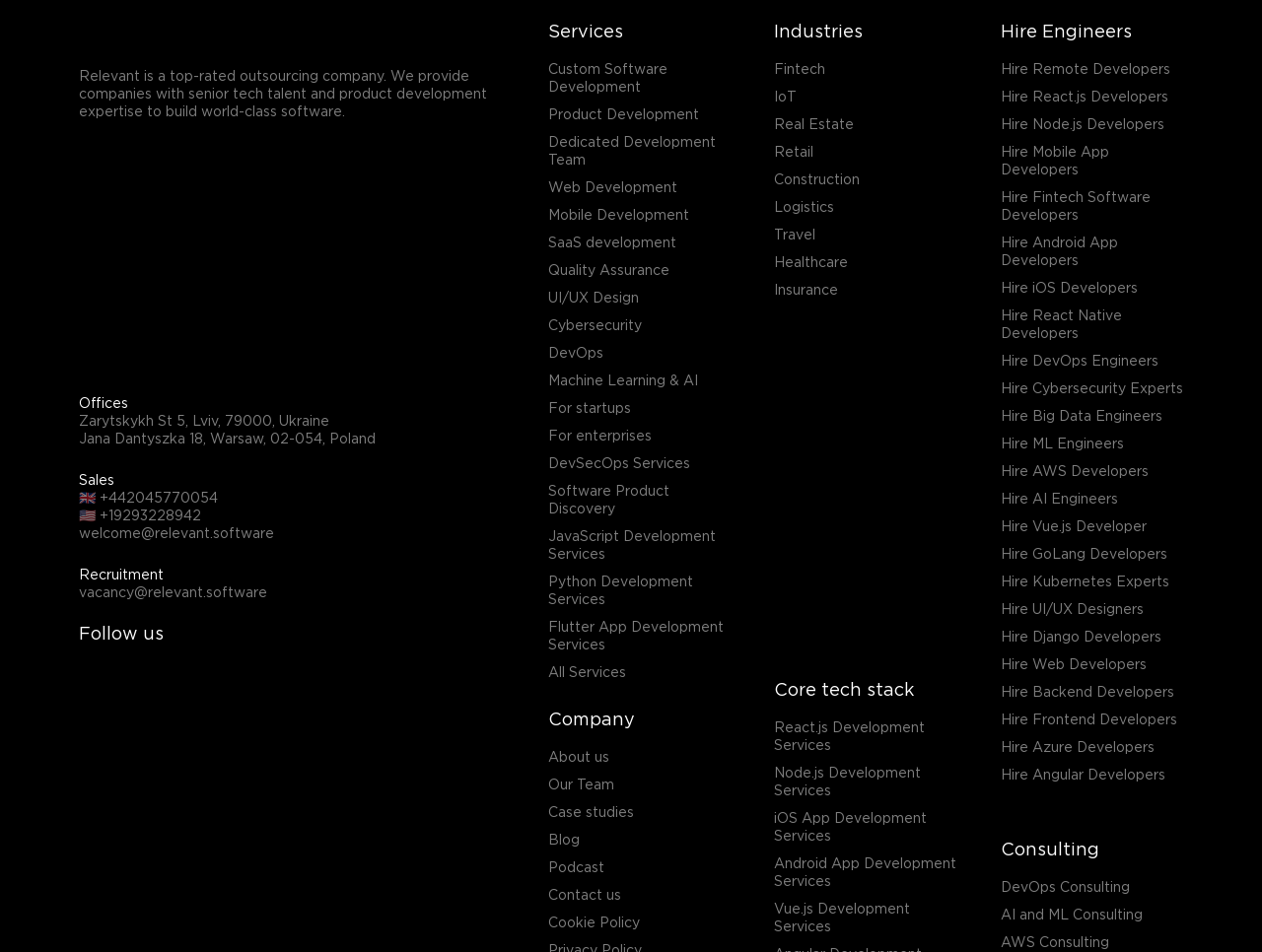Locate the bounding box coordinates of the clickable area to execute the instruction: "Contact Sales". Provide the coordinates as four float numbers between 0 and 1, represented as [left, top, right, bottom].

[0.062, 0.517, 0.173, 0.53]